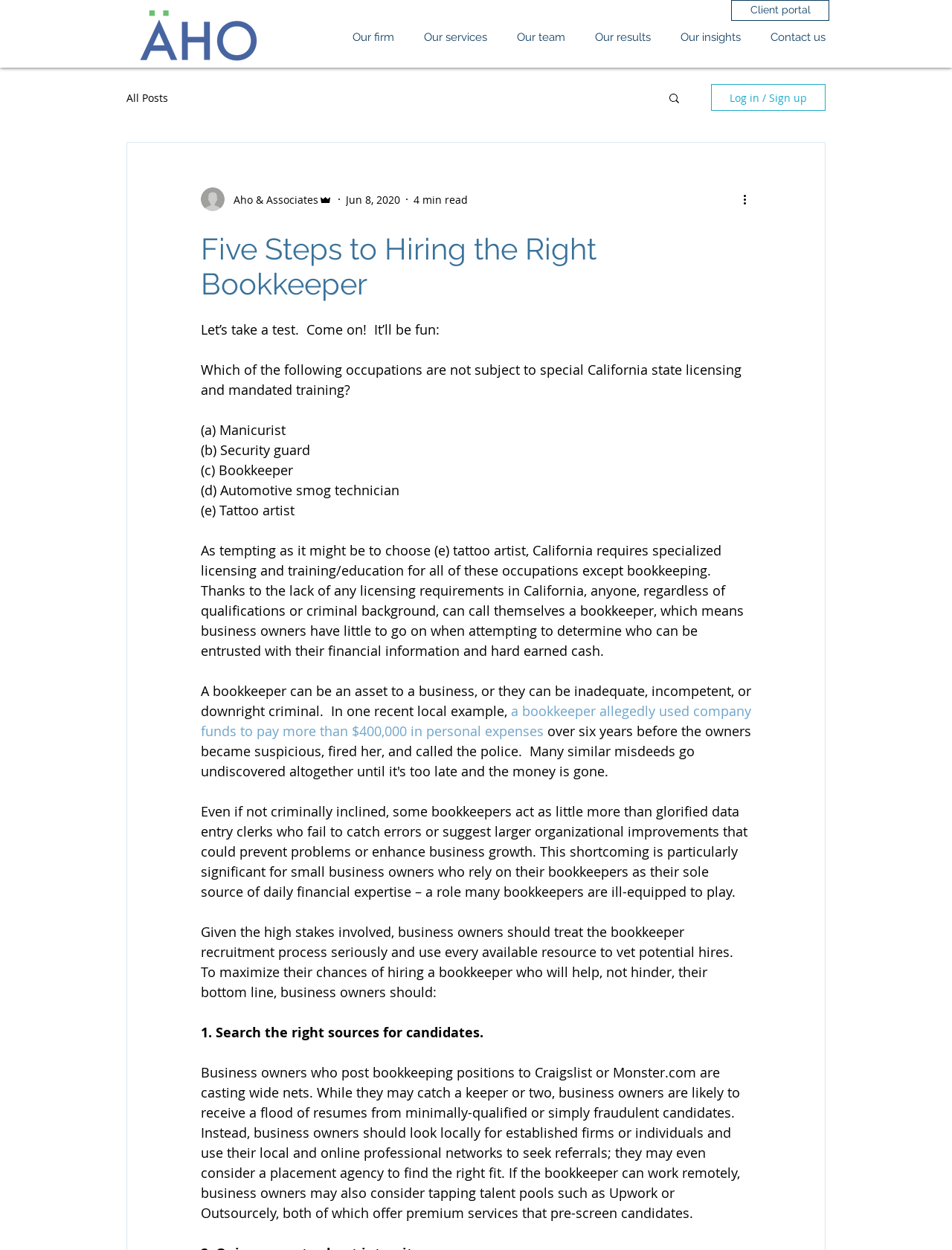Determine the bounding box for the UI element that matches this description: "Client portal".

[0.768, 0.0, 0.871, 0.017]